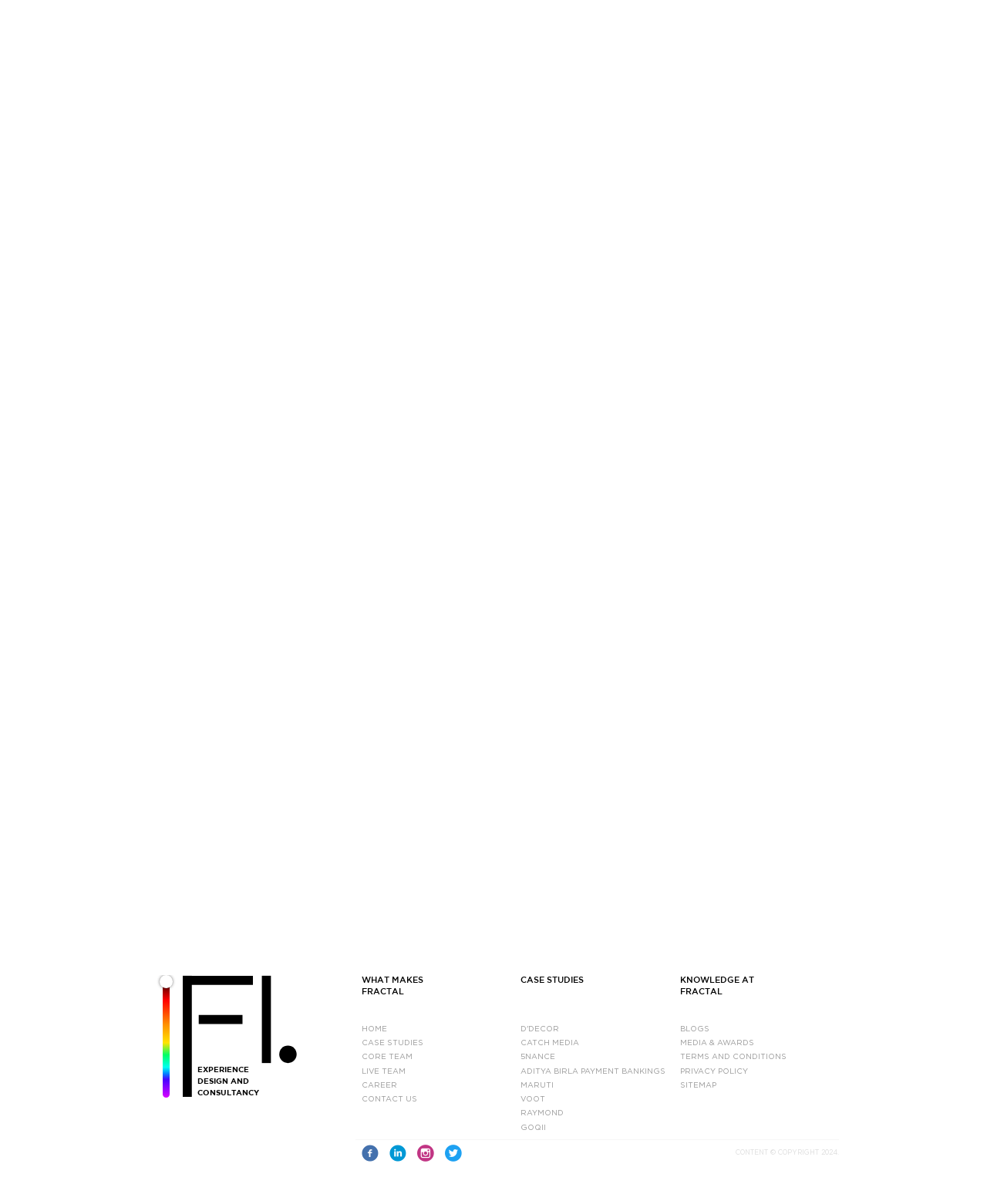For the following element description, predict the bounding box coordinates in the format (top-left x, top-left y, bottom-right x, bottom-right y). All values should be floating point numbers between 0 and 1. Description: Case Studies

[0.366, 0.862, 0.431, 0.871]